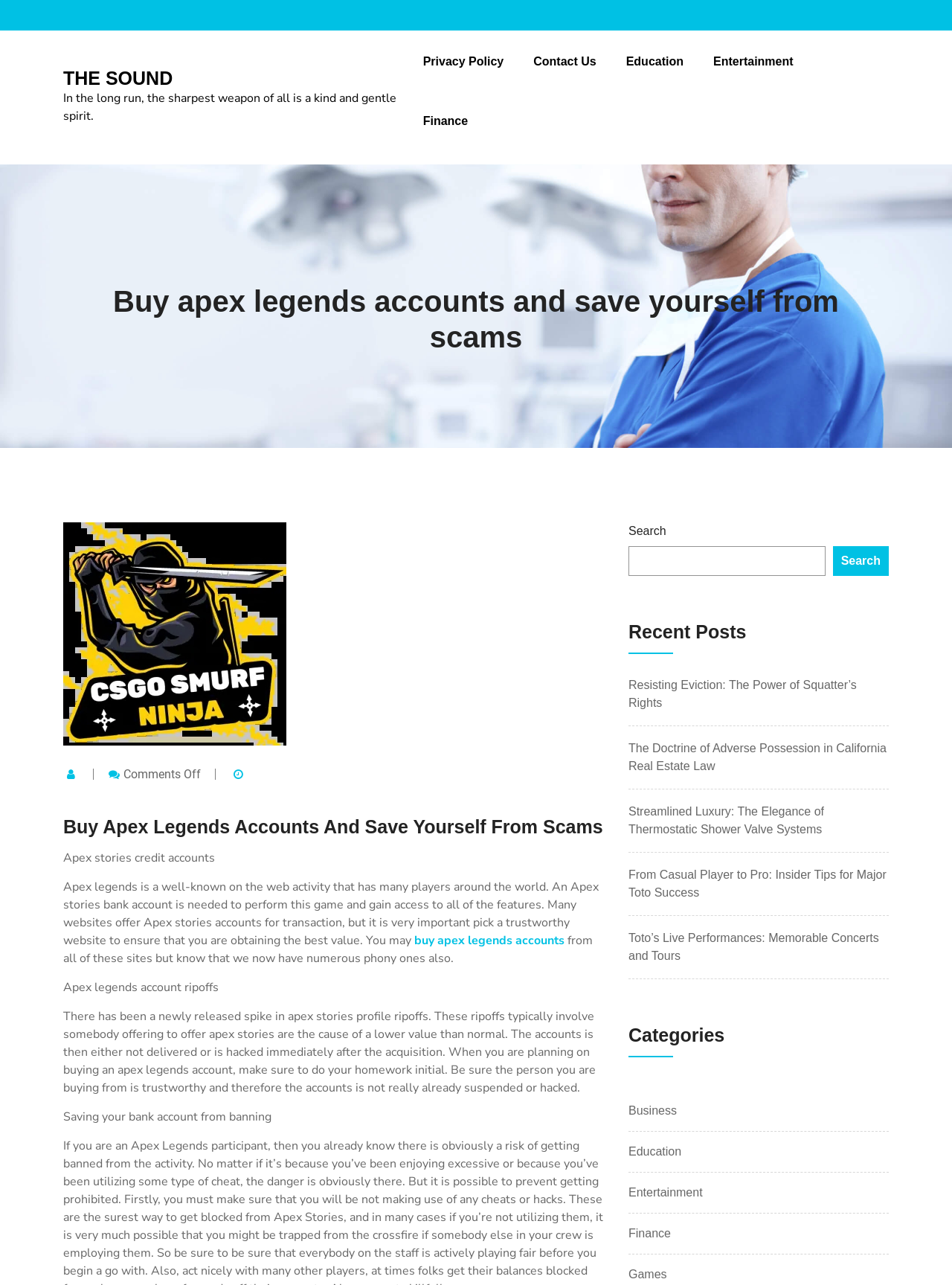Locate the bounding box coordinates of the clickable area needed to fulfill the instruction: "Click on the 'Website' link".

None